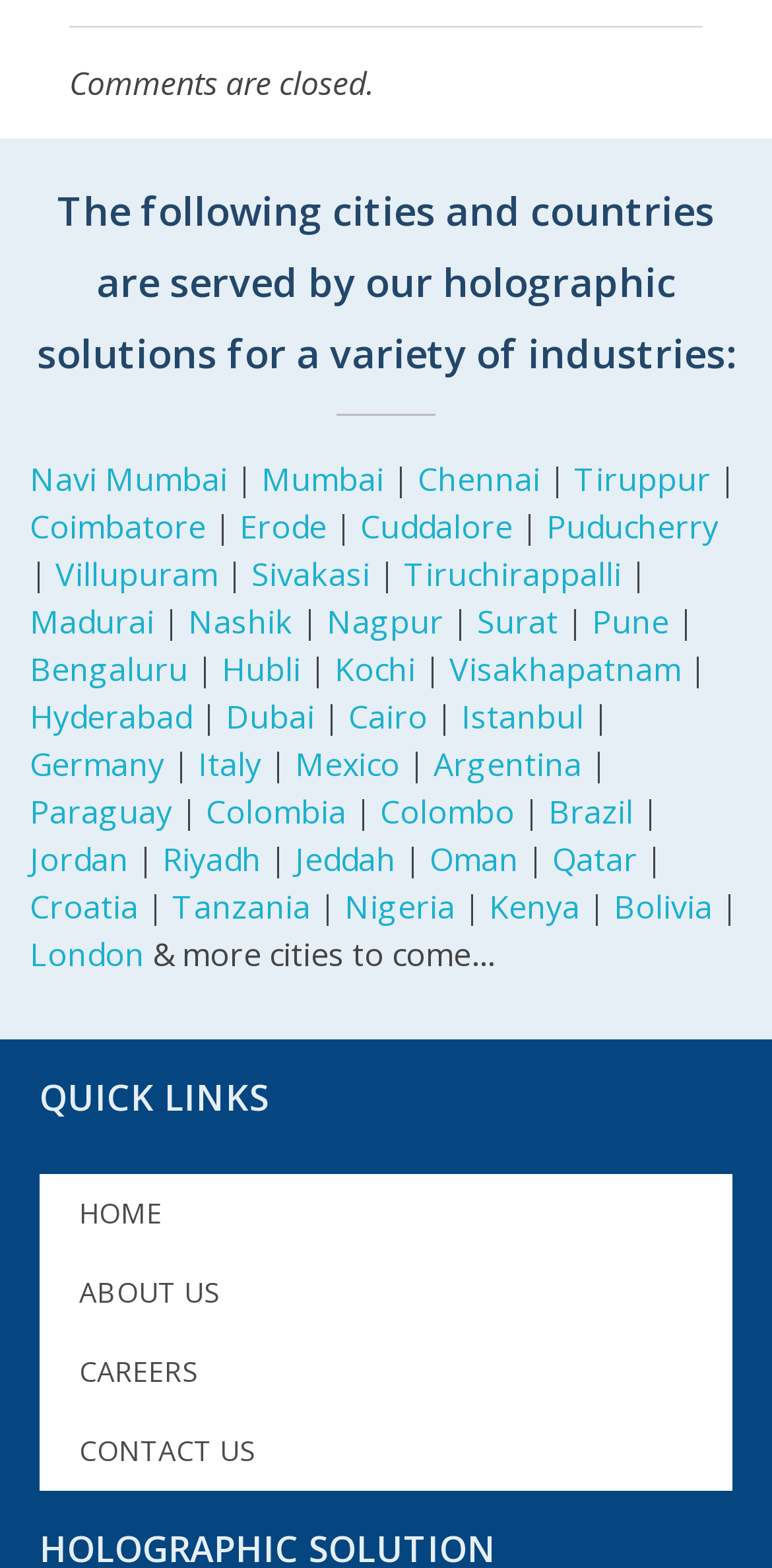Find the bounding box of the element with the following description: "Contact Us". The coordinates must be four float numbers between 0 and 1, formatted as [left, top, right, bottom].

[0.051, 0.901, 0.949, 0.951]